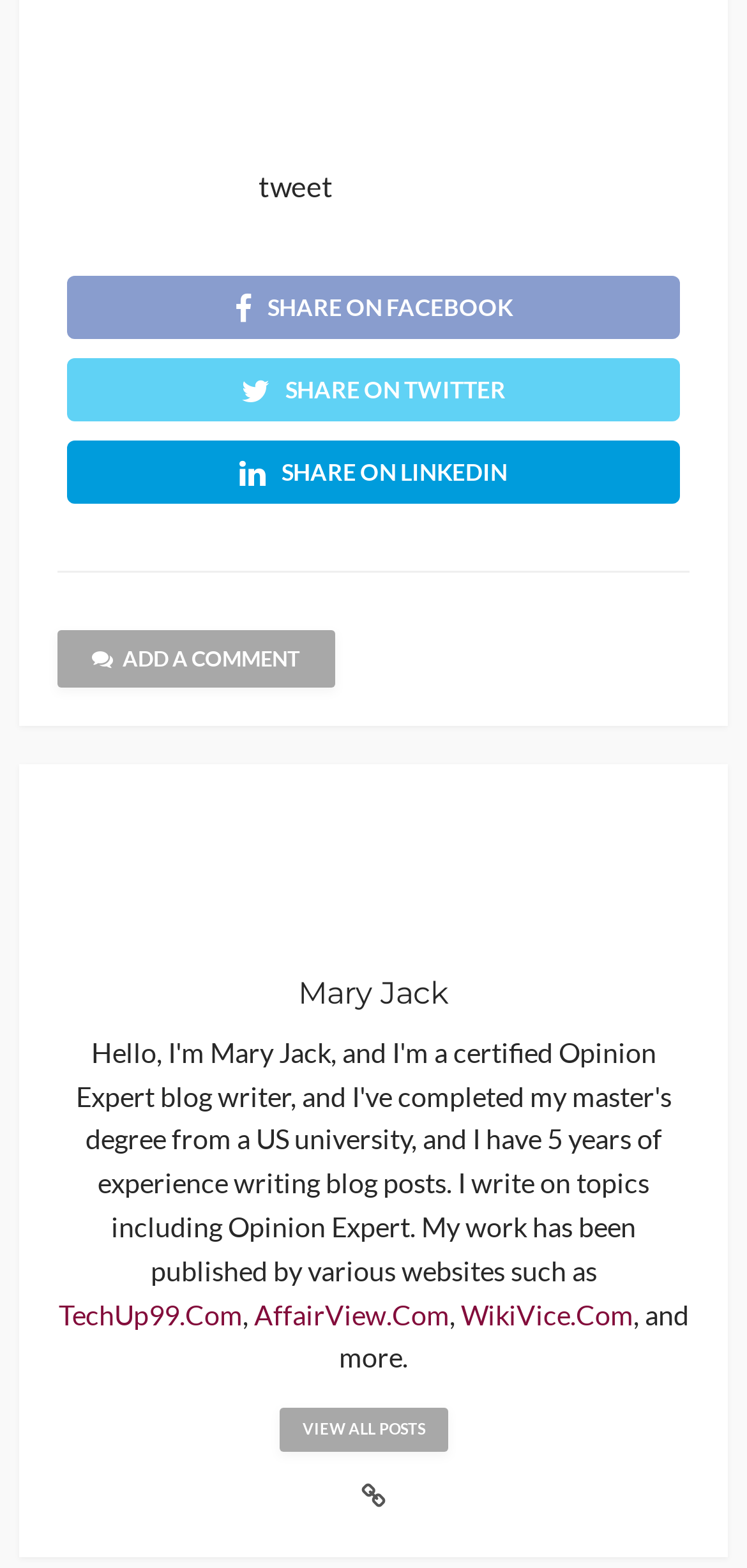Please locate the bounding box coordinates of the element's region that needs to be clicked to follow the instruction: "Add a comment". The bounding box coordinates should be provided as four float numbers between 0 and 1, i.e., [left, top, right, bottom].

[0.077, 0.402, 0.449, 0.438]